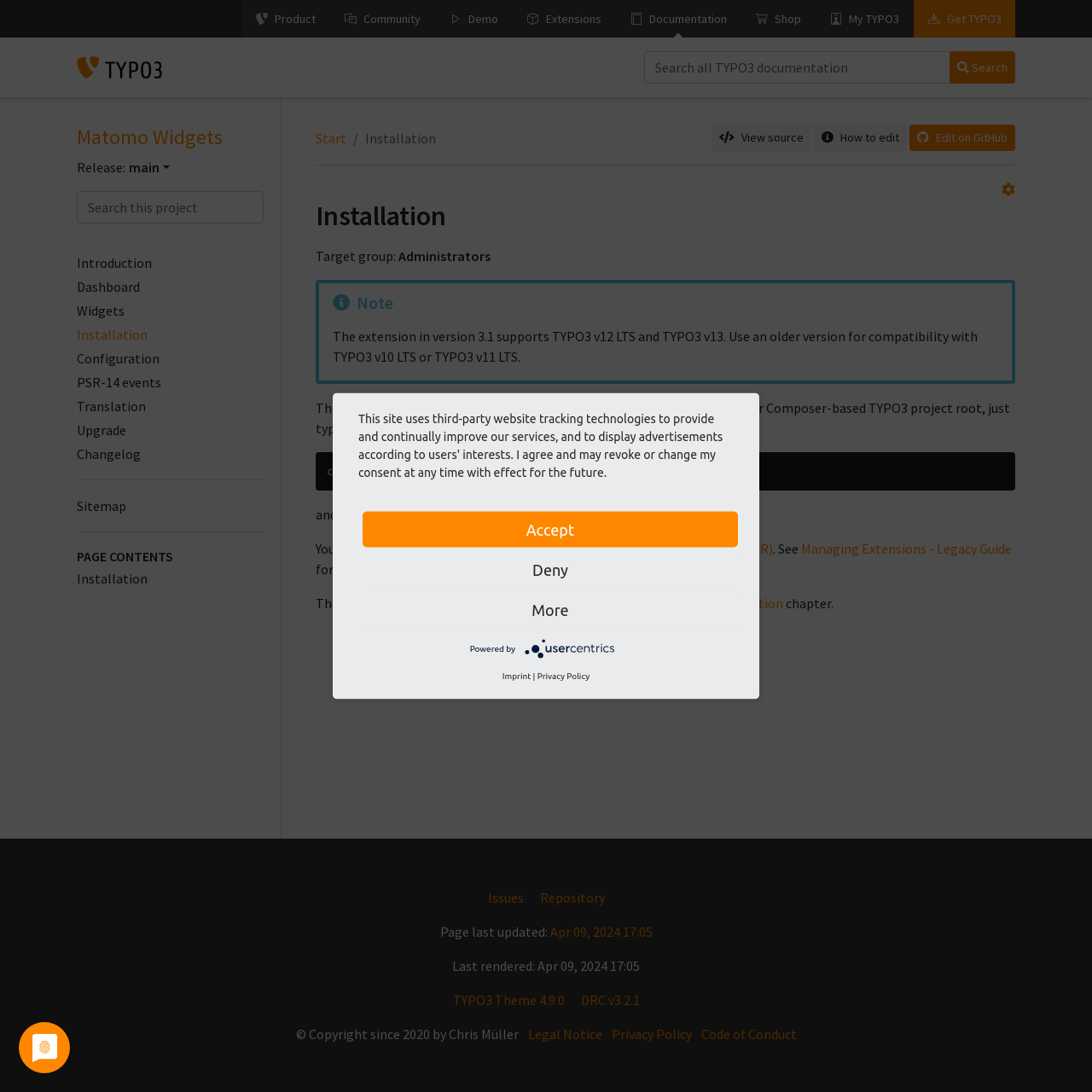Locate the bounding box coordinates of the region to be clicked to comply with the following instruction: "Go to the Configuration page". The coordinates must be four float numbers between 0 and 1, in the form [left, top, right, bottom].

[0.641, 0.544, 0.717, 0.56]